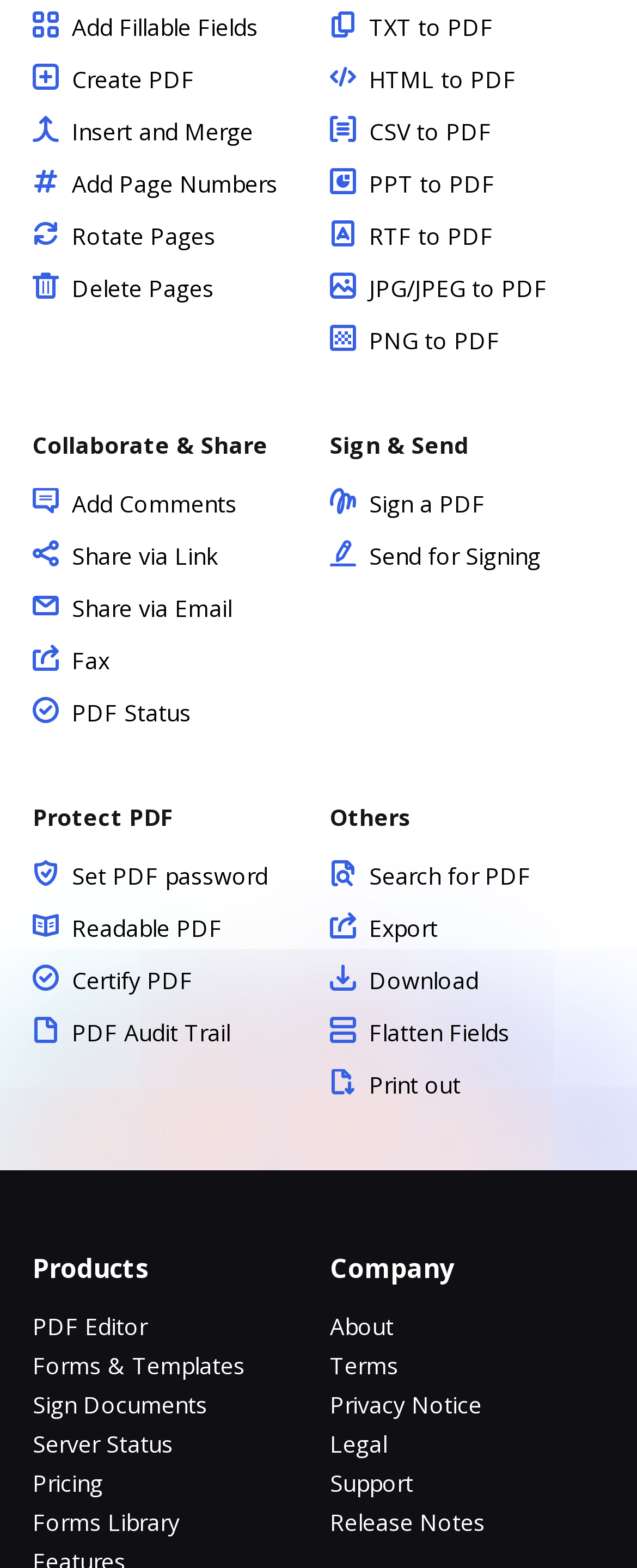Provide your answer in a single word or phrase: 
What is the first option under the 'Company' section?

About